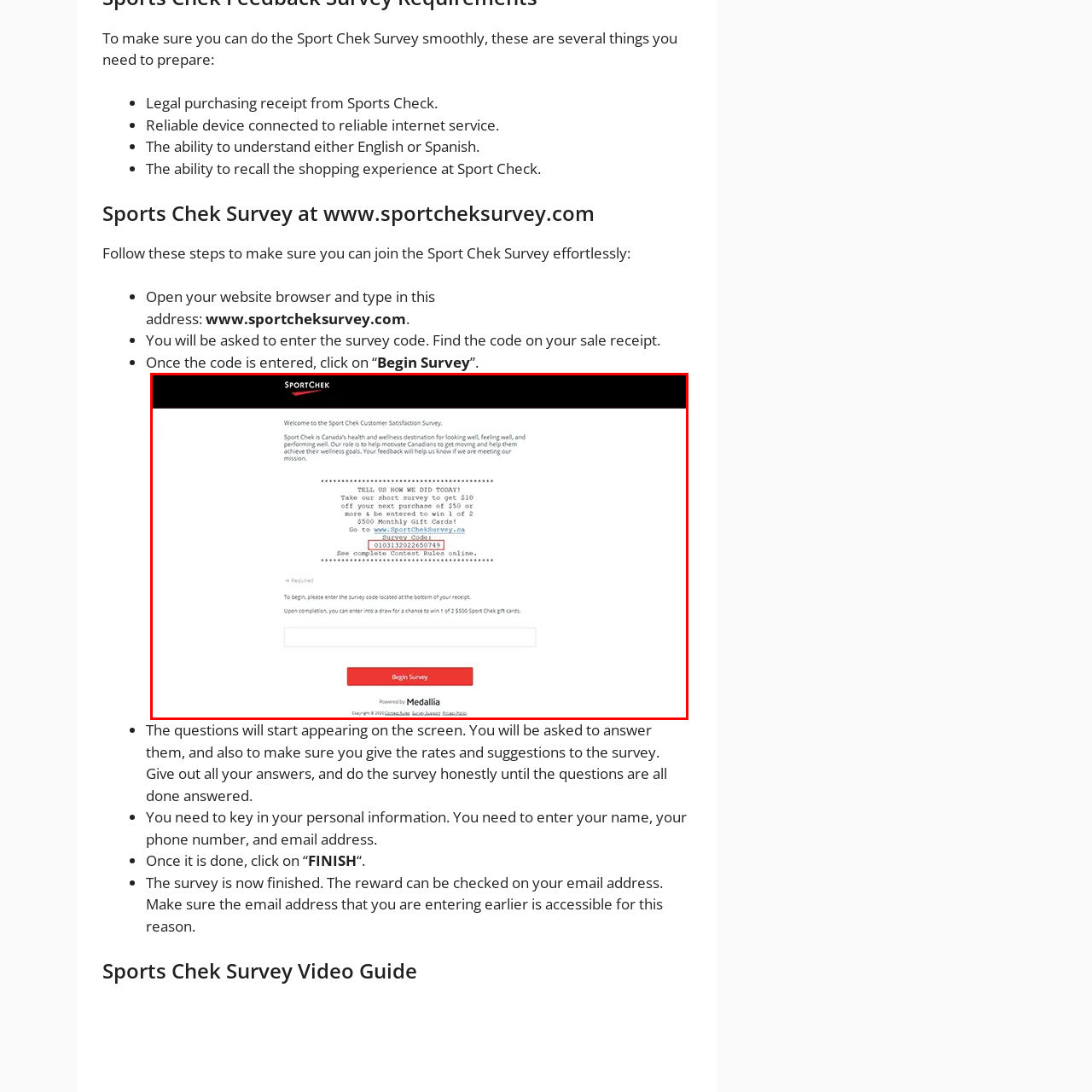Where can users find the survey code?
Analyze the image surrounded by the red bounding box and provide a thorough answer.

The welcome page explicitly reminds users to locate the survey code at the bottom of their receipt, which is essential for completing the survey and redeeming the rewards.